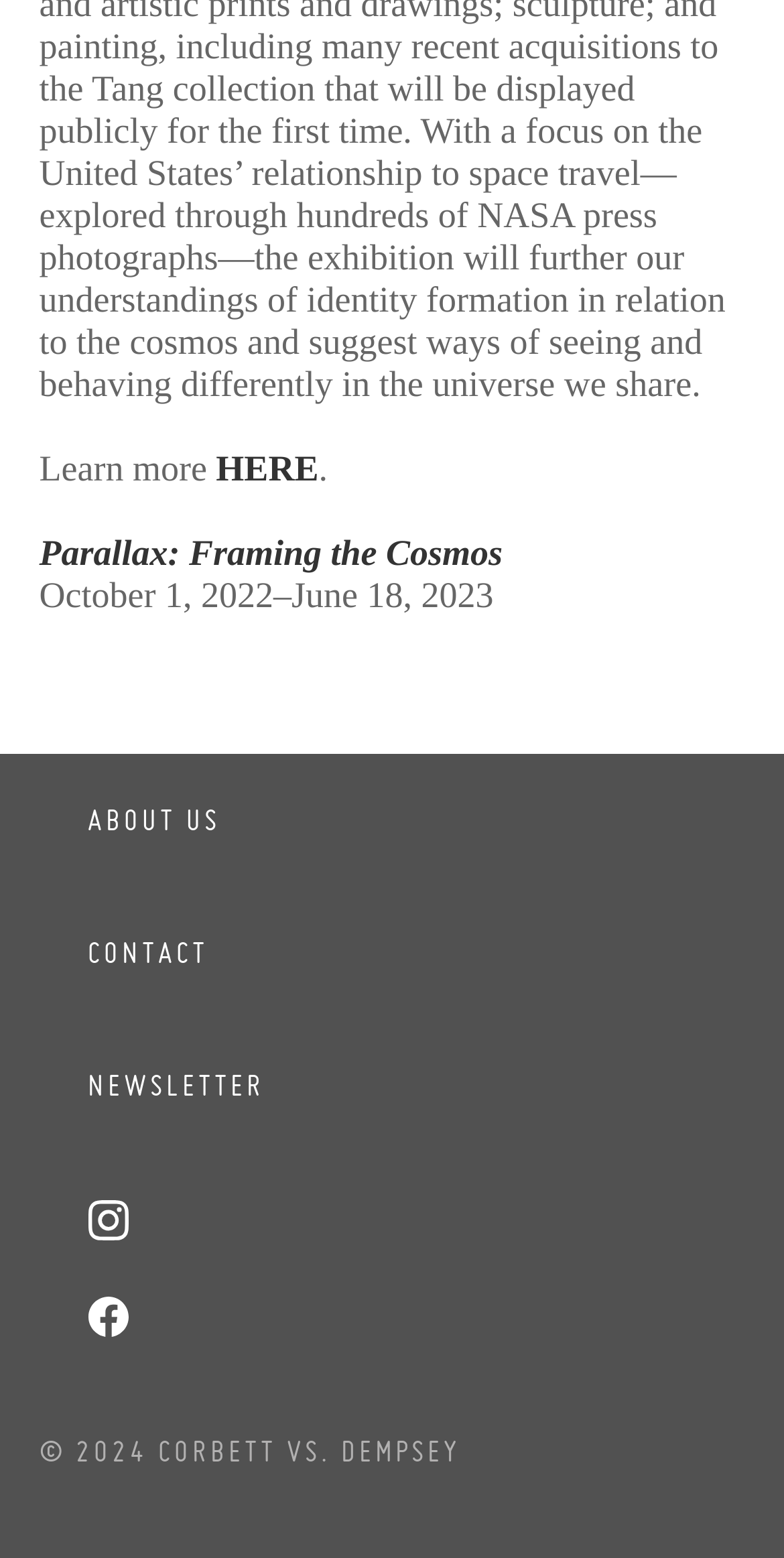What is the title of the exhibition?
Please answer the question with a single word or phrase, referencing the image.

Parallax: Framing the Cosmos